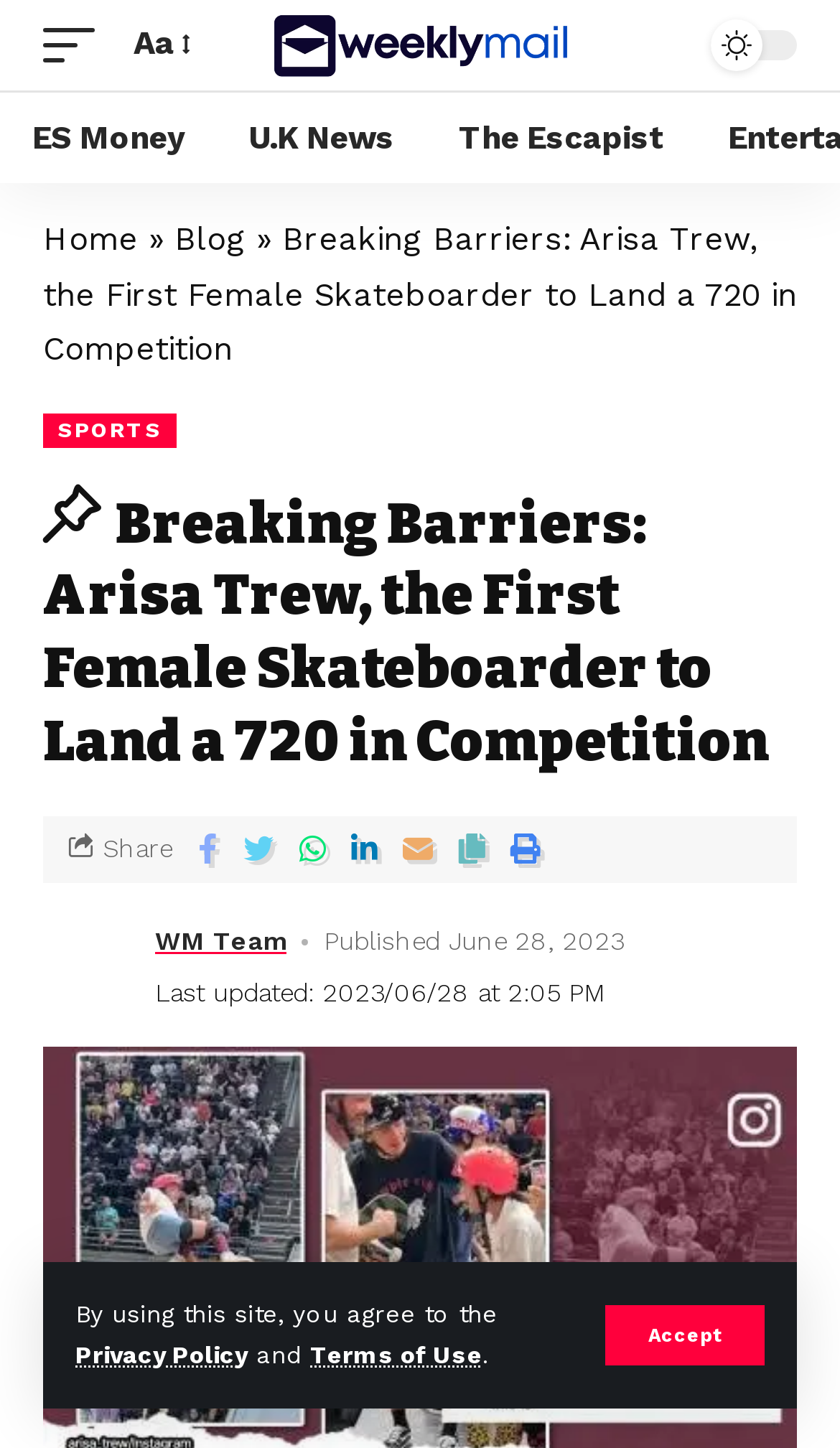Determine the bounding box coordinates for the area that needs to be clicked to fulfill this task: "Go to Home page". The coordinates must be given as four float numbers between 0 and 1, i.e., [left, top, right, bottom].

[0.051, 0.152, 0.164, 0.178]